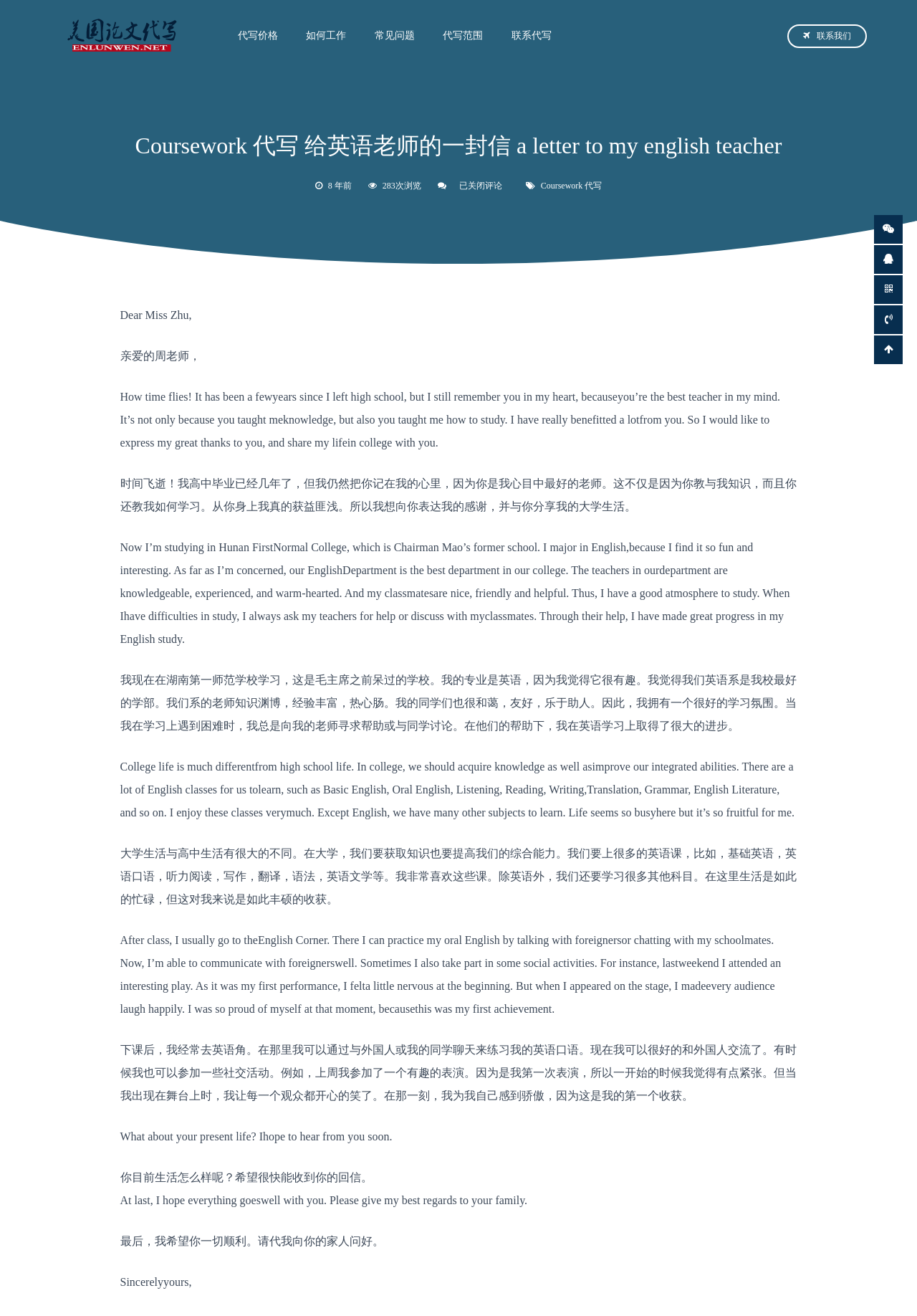Please provide a one-word or phrase answer to the question: 
What does the writer usually do after class?

Go to the English Corner